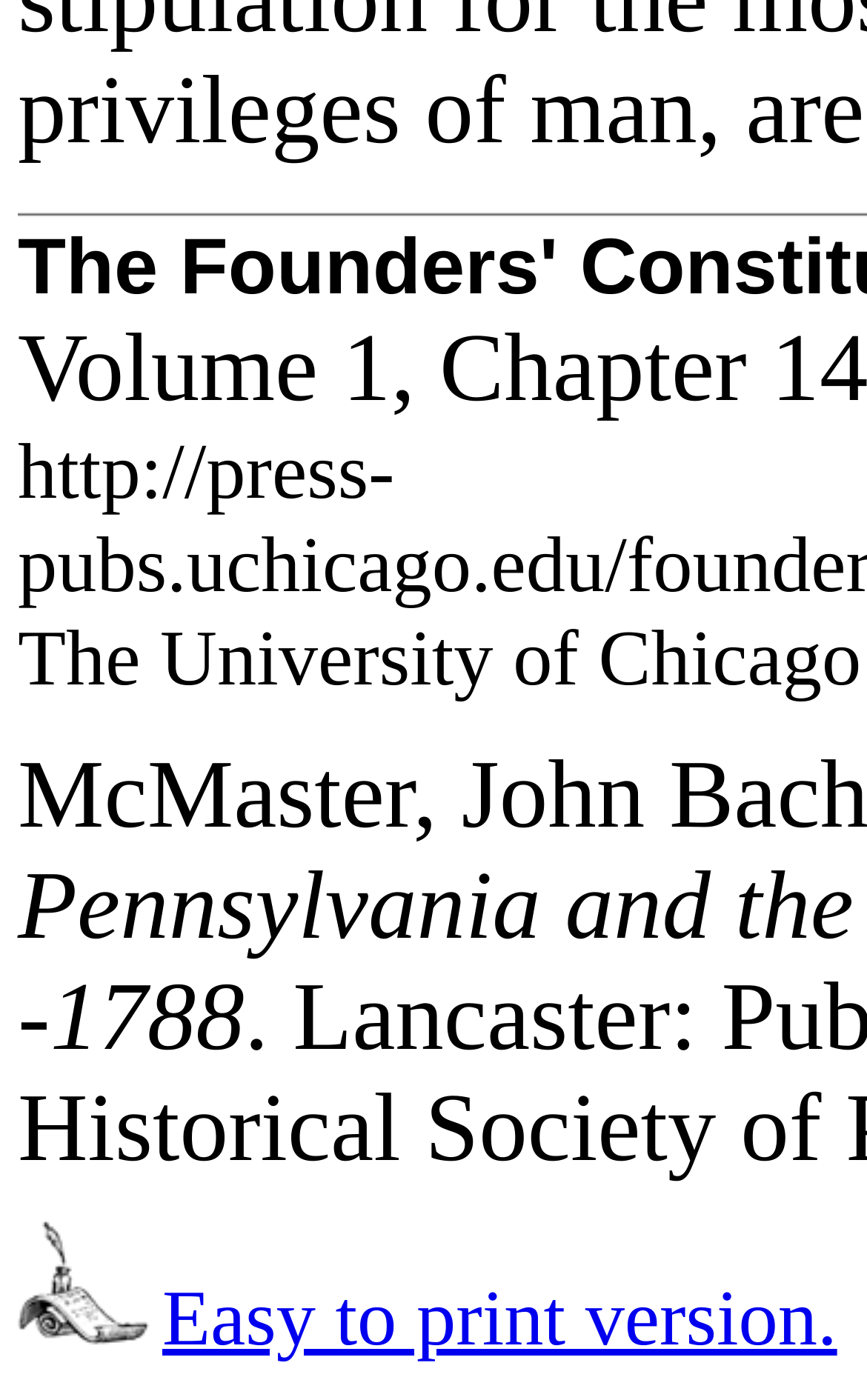Identify the bounding box for the UI element that is described as follows: "Anders Romelsjö på jinge.se".

None